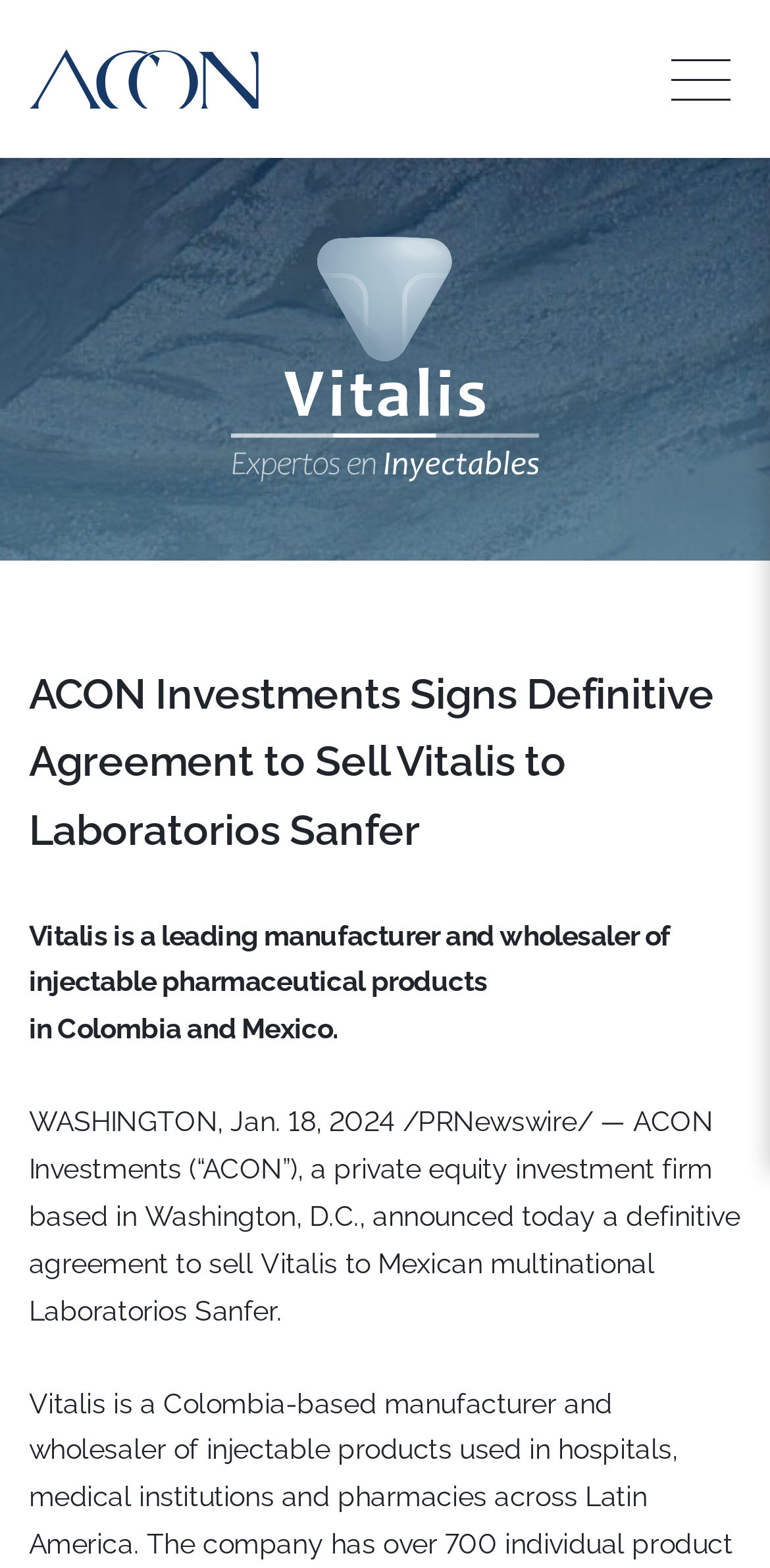Extract the primary heading text from the webpage.

ACON Investments Signs Definitive Agreement to Sell Vitalis to Laboratorios Sanfer